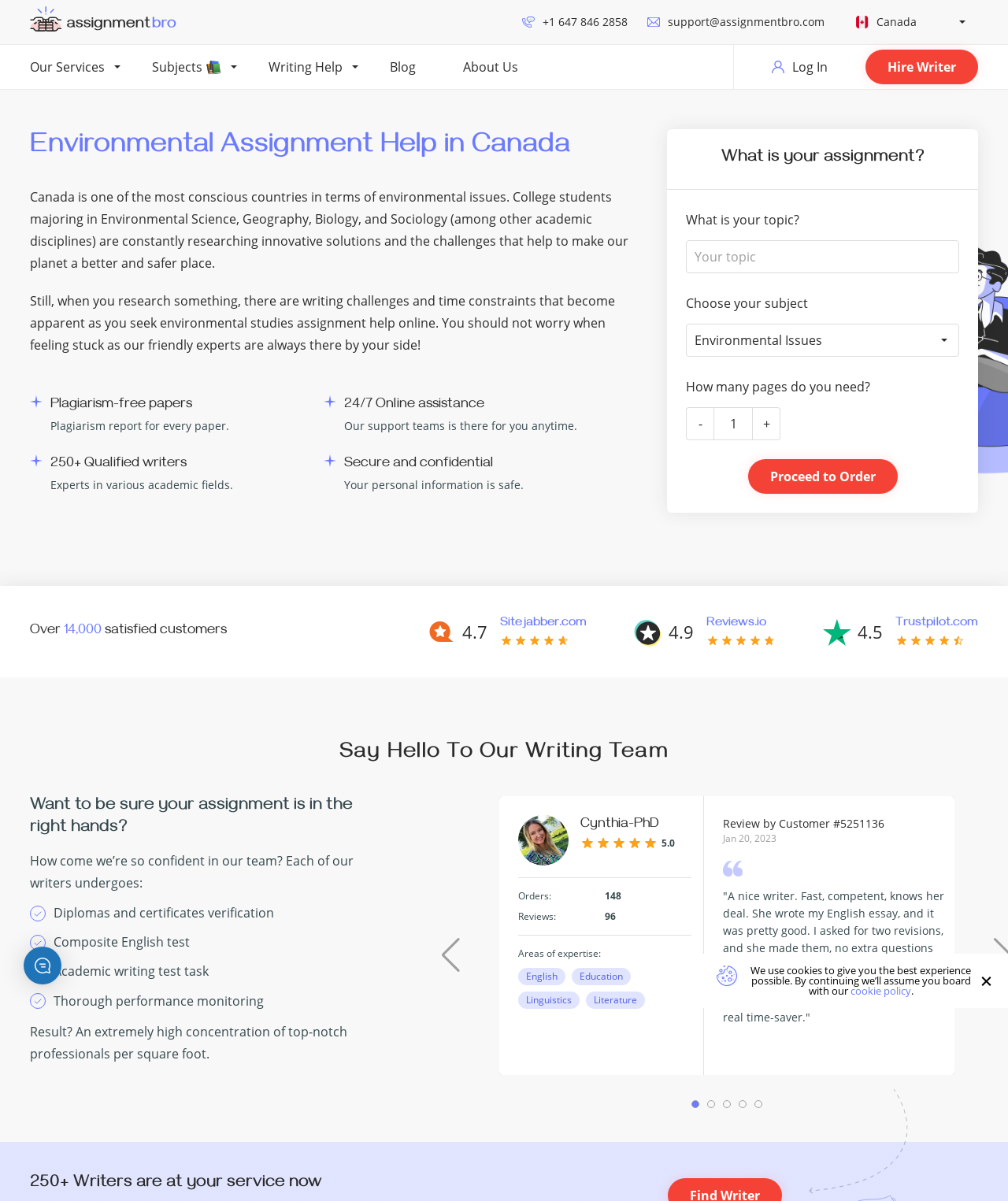What is the purpose of the 'Proceed to Order' button?
Please provide a single word or phrase in response based on the screenshot.

To place an order